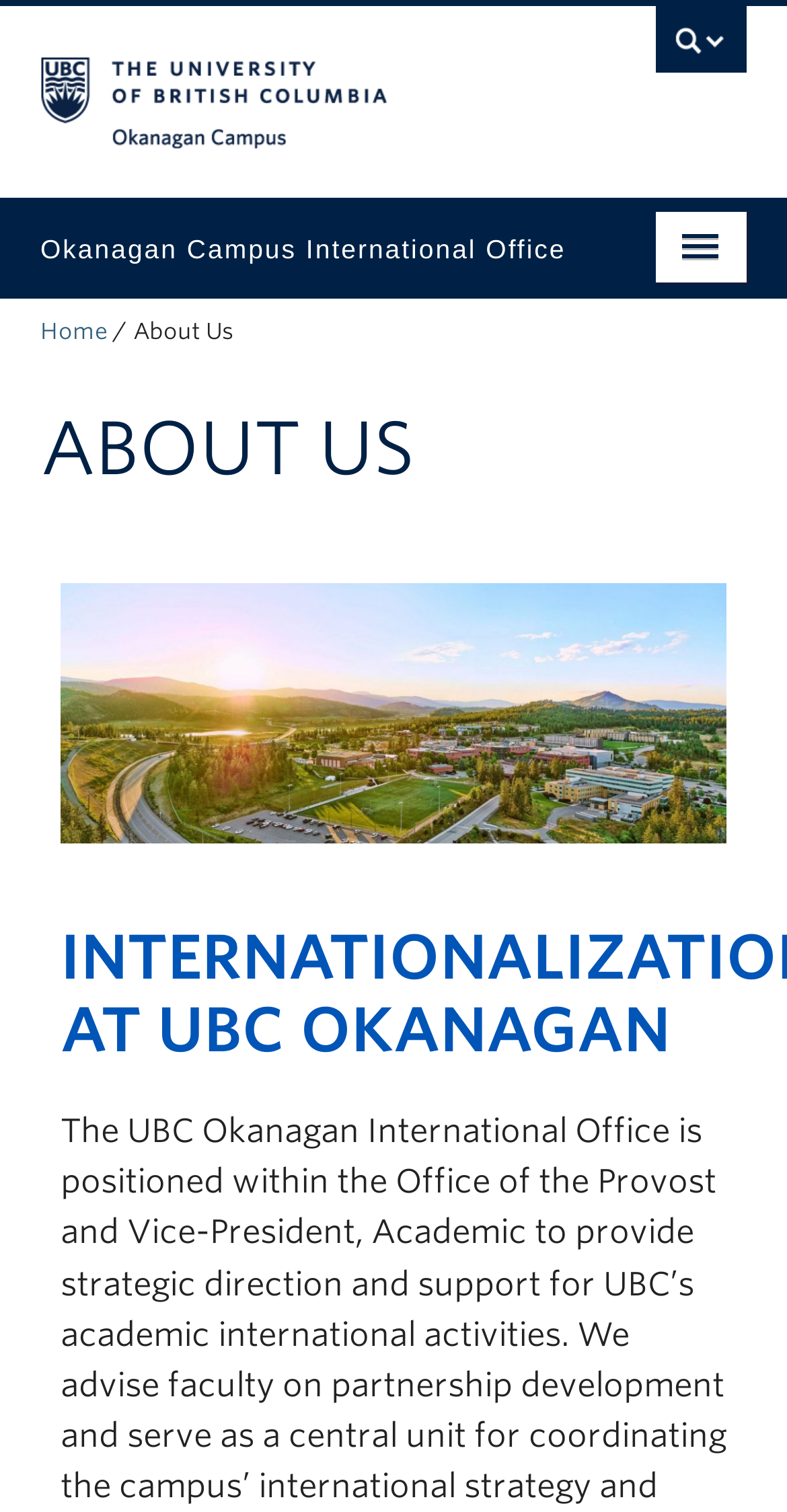Please identify the bounding box coordinates of the element I need to click to follow this instruction: "Go to the University of British Columbia website".

[0.051, 0.004, 0.679, 0.105]